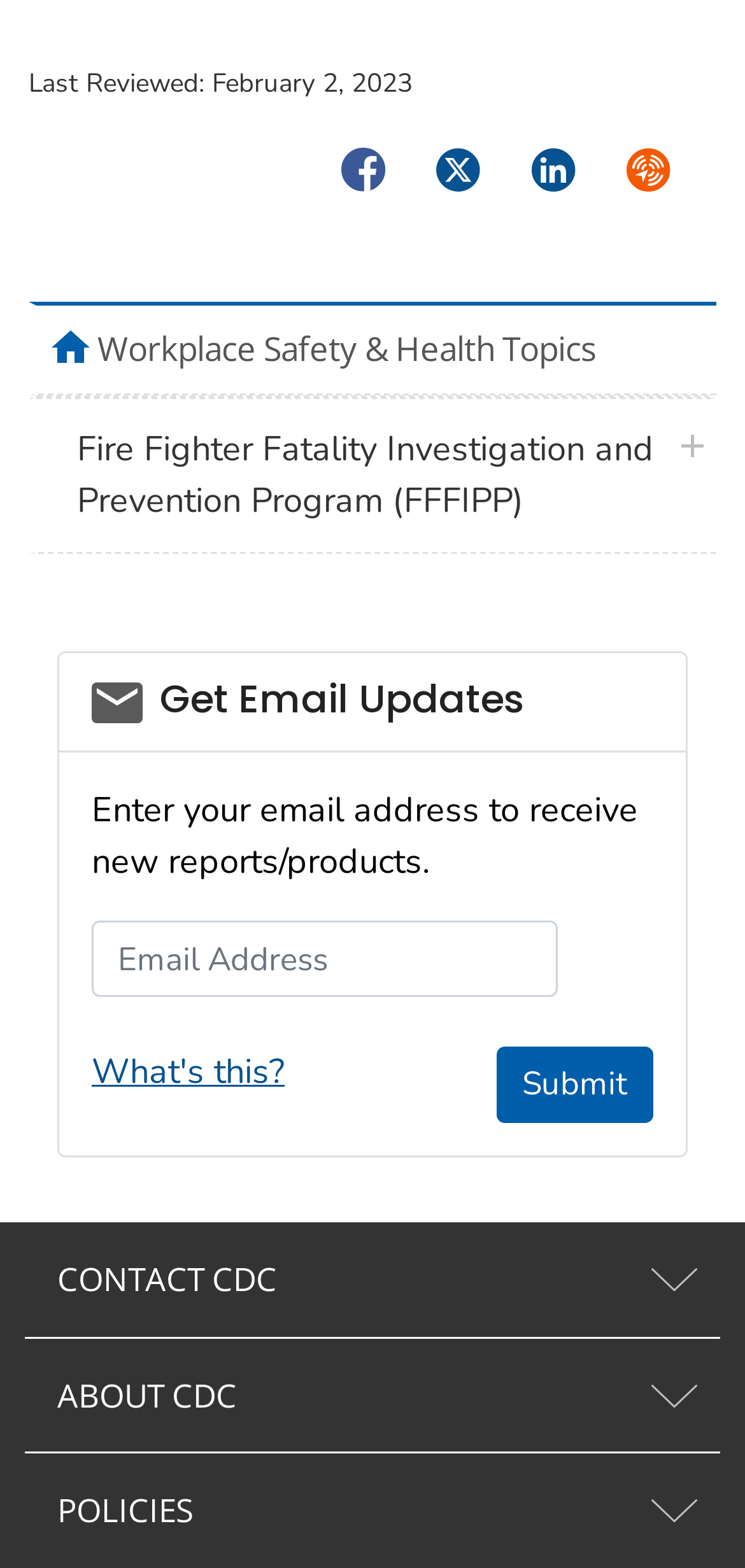Please indicate the bounding box coordinates for the clickable area to complete the following task: "Click on Workplace Safety & Health Topics". The coordinates should be specified as four float numbers between 0 and 1, i.e., [left, top, right, bottom].

[0.131, 0.207, 0.941, 0.239]